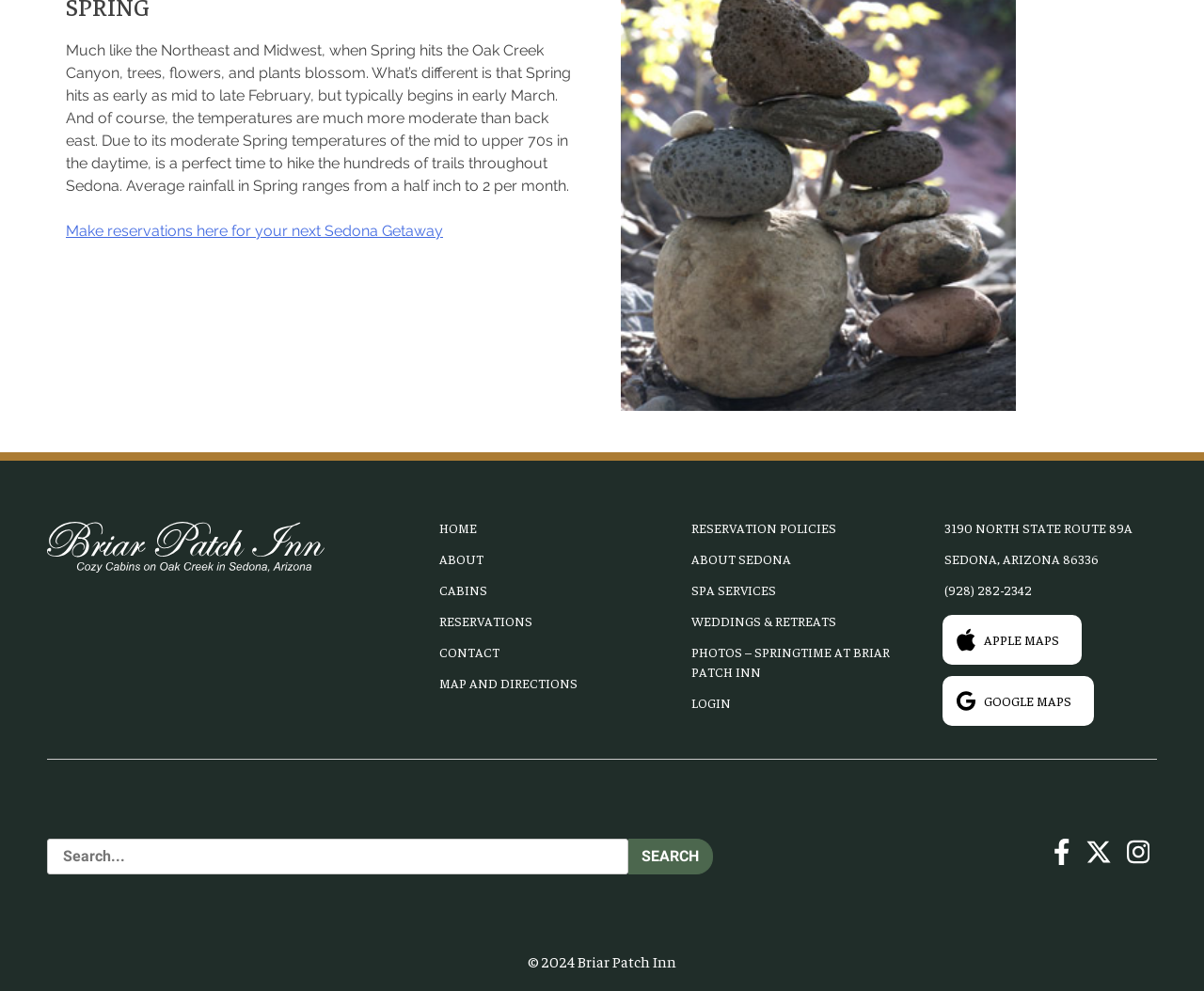Specify the bounding box coordinates of the area that needs to be clicked to achieve the following instruction: "Visit the Cozy Cabins on Oak Creek in Sedona Arizona page".

[0.039, 0.561, 0.27, 0.58]